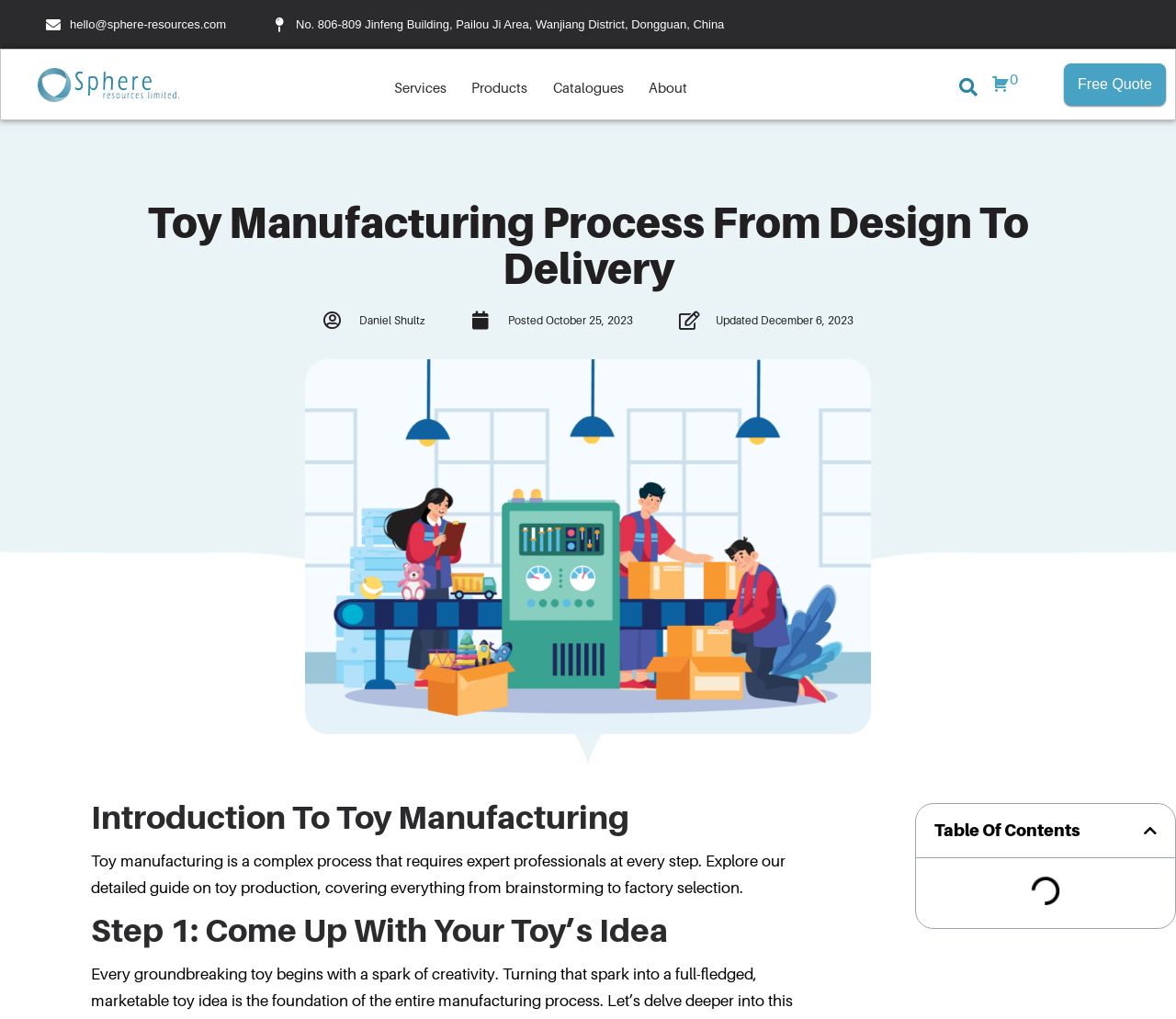What is the first step in toy manufacturing?
Look at the image and respond to the question as thoroughly as possible.

I found the first step in toy manufacturing by reading the subheading, which says 'Step 1: Come Up With Your Toy’s Idea'. This suggests that the first step in the toy manufacturing process is to come up with an idea for the toy.